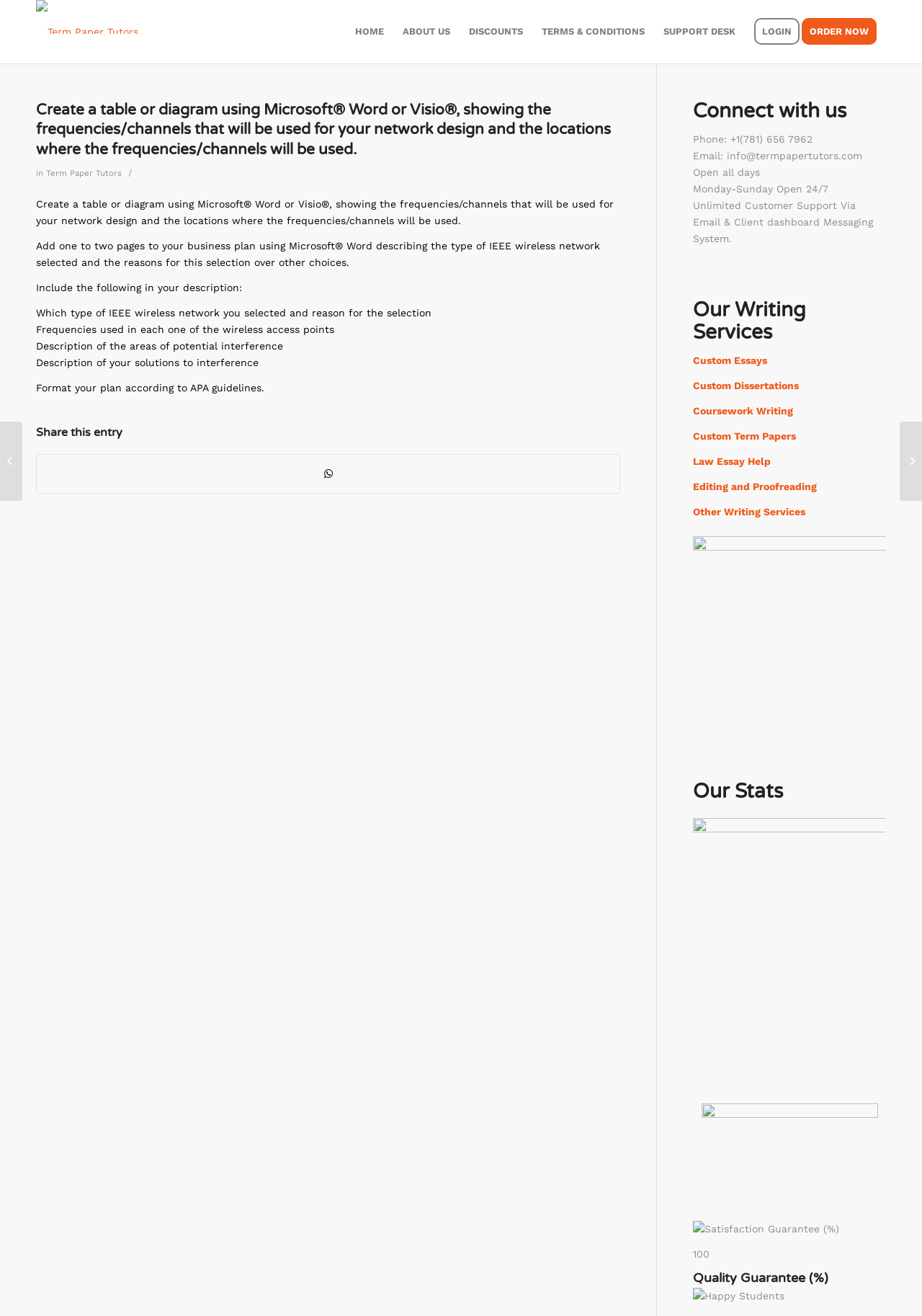Provide the bounding box coordinates of the section that needs to be clicked to accomplish the following instruction: "Click on the 'HOME' menu item."

[0.375, 0.0, 0.427, 0.048]